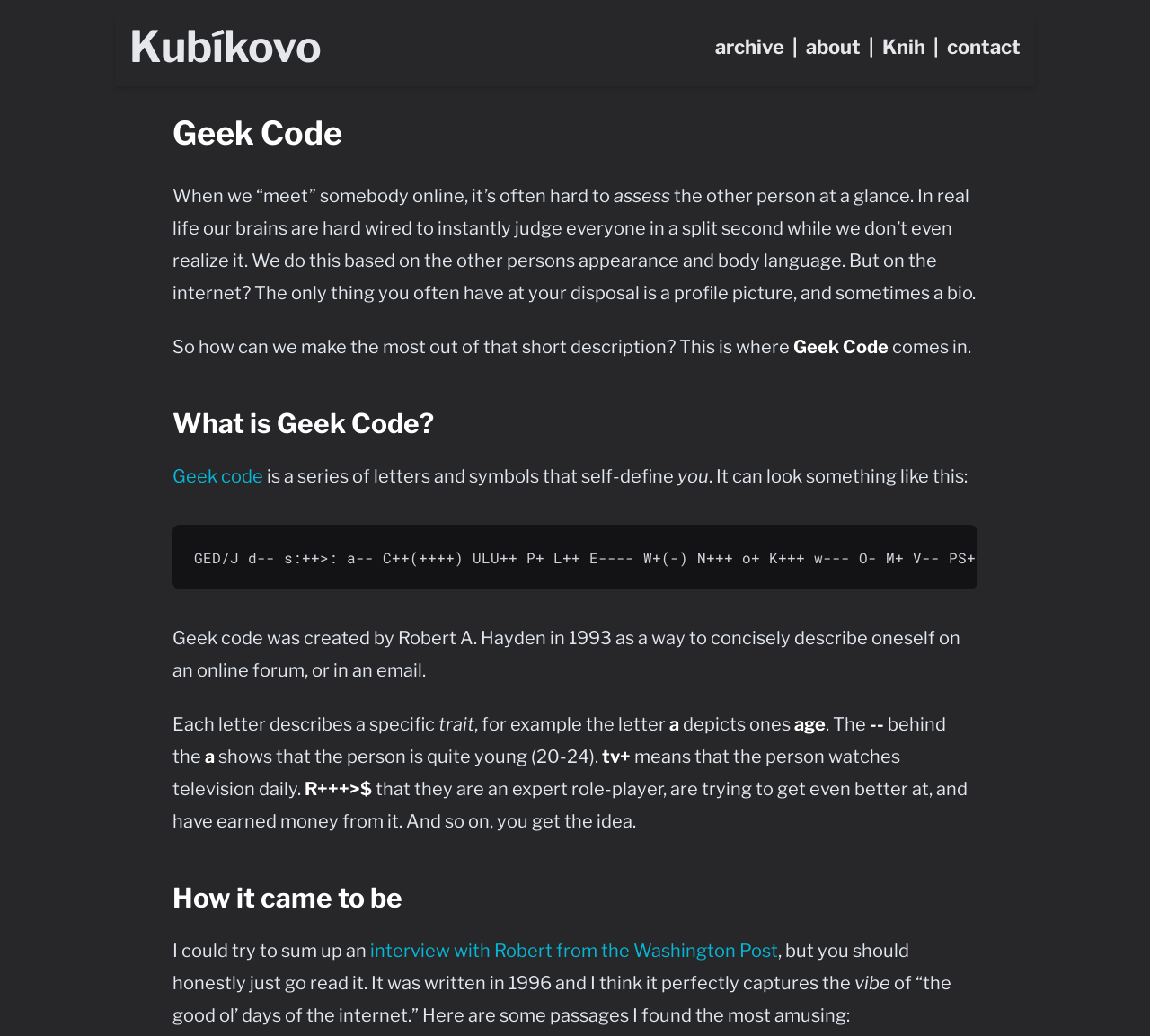Use the details in the image to answer the question thoroughly: 
What is the purpose of Geek Code?

As stated on the webpage, Geek Code was created to concisely describe oneself on an online forum, or in an email, allowing others to quickly assess the person's traits and characteristics.